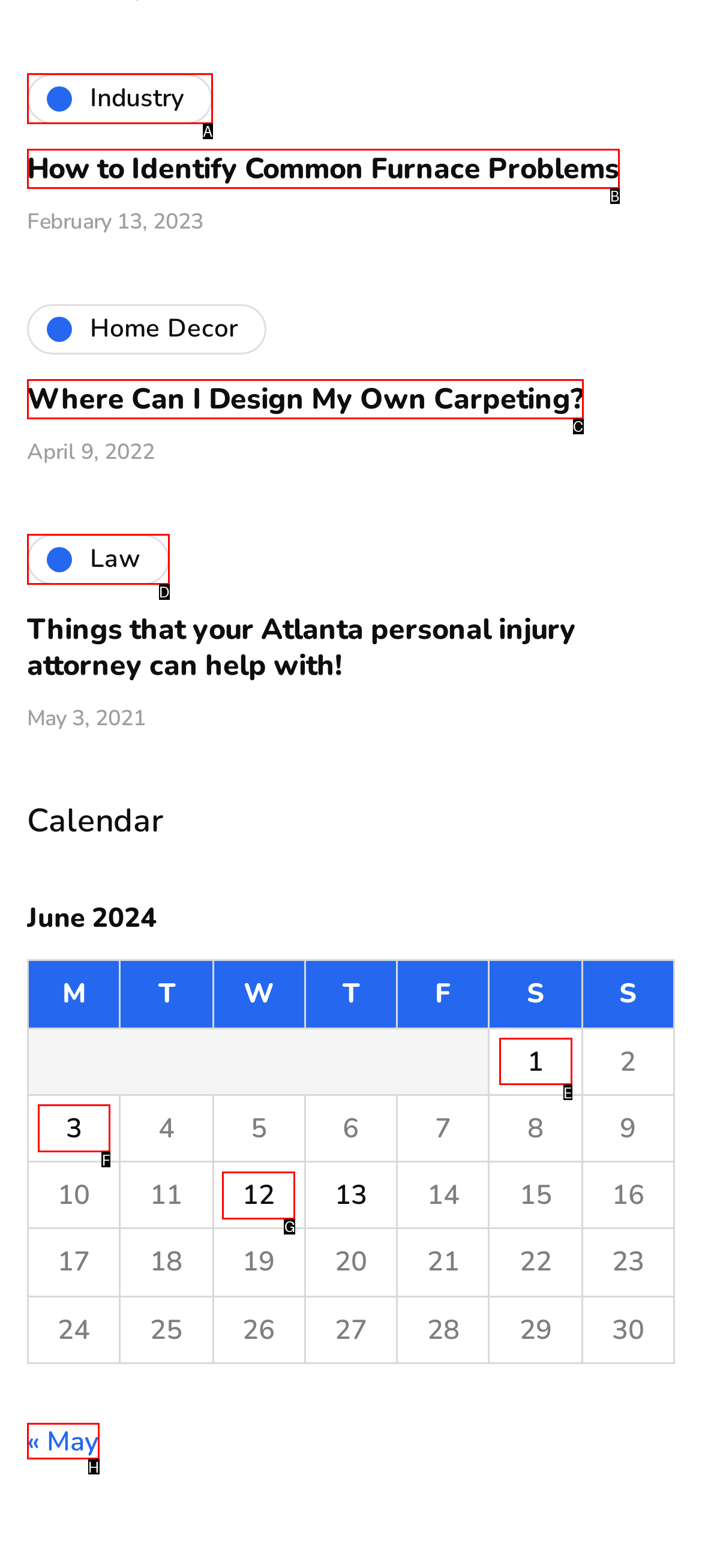Match the element description to one of the options: « May
Respond with the corresponding option's letter.

H